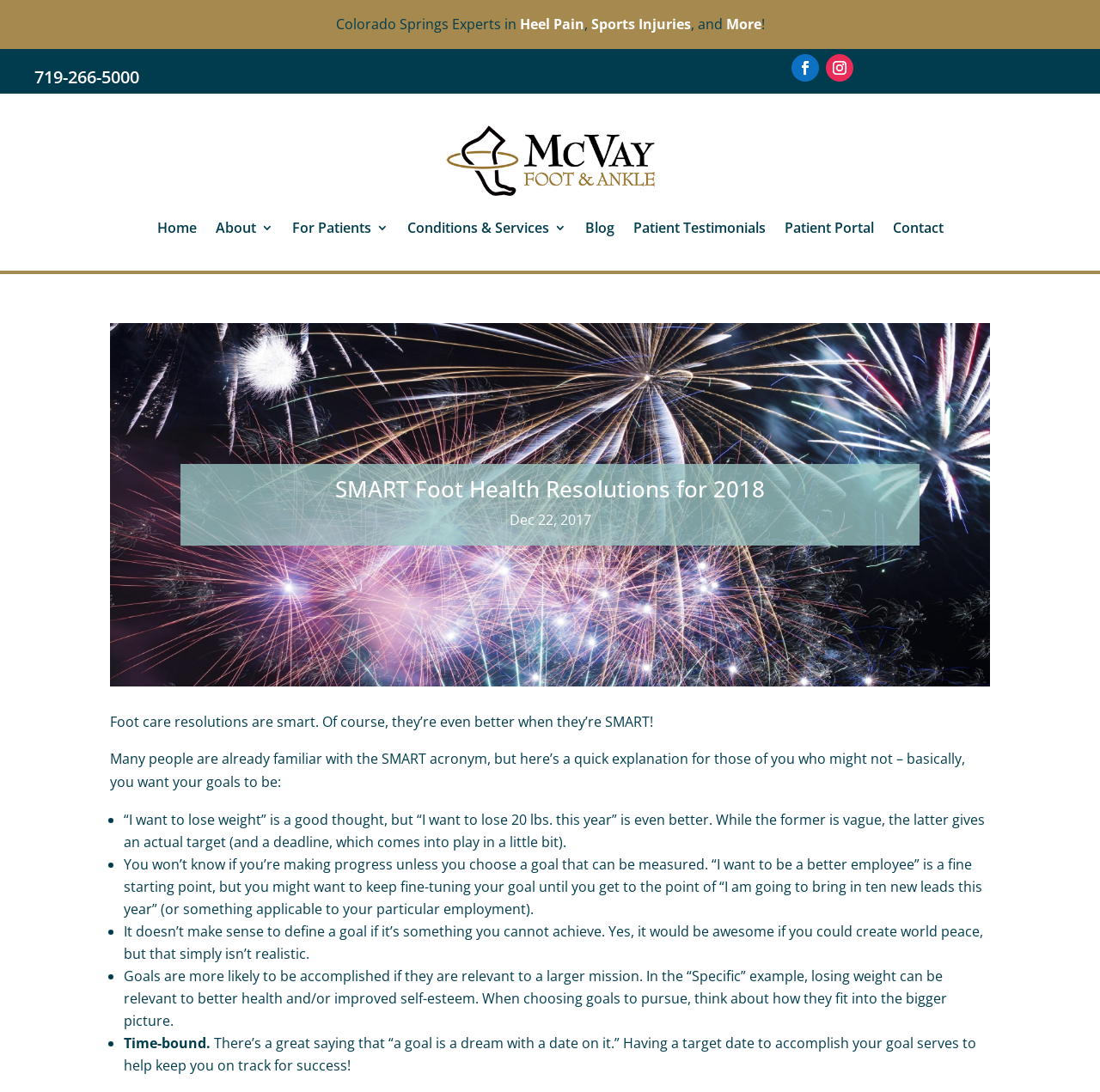Indicate the bounding box coordinates of the element that must be clicked to execute the instruction: "Click on the 'Heel Pain' link". The coordinates should be given as four float numbers between 0 and 1, i.e., [left, top, right, bottom].

[0.472, 0.013, 0.531, 0.031]